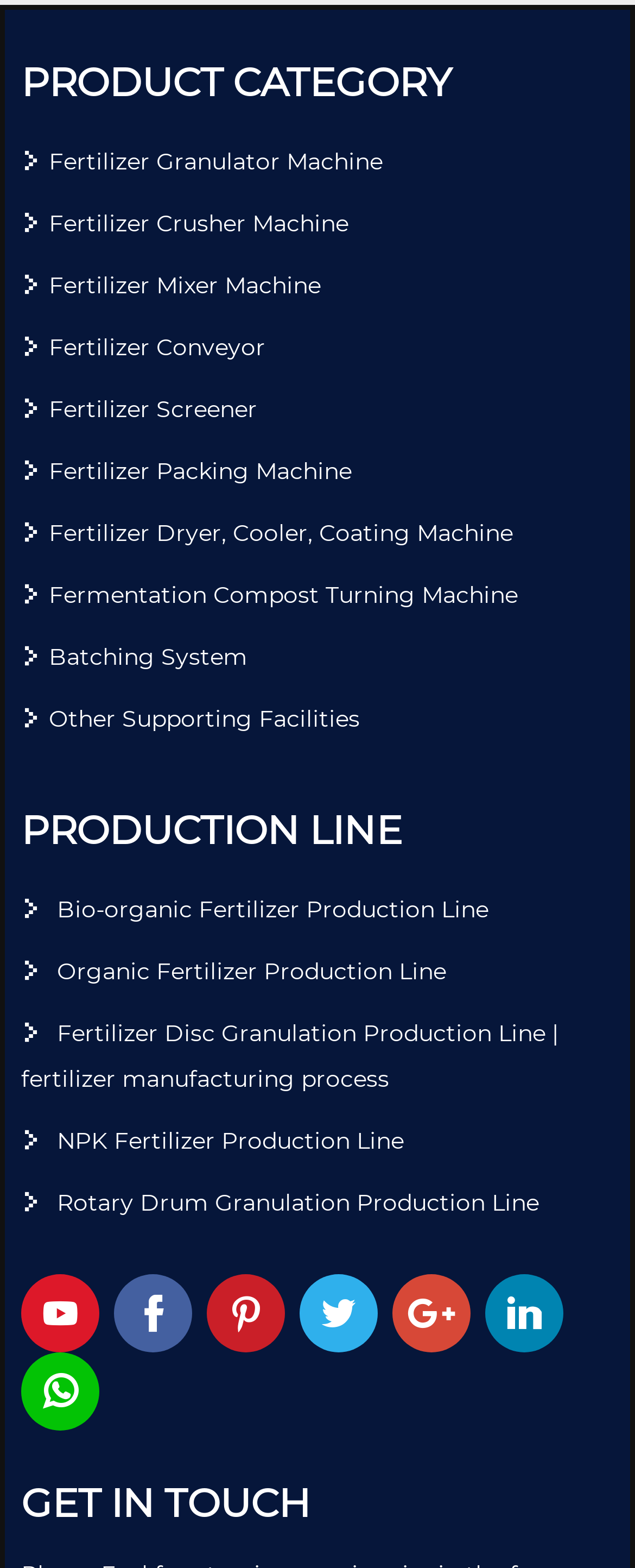Specify the bounding box coordinates (top-left x, top-left y, bottom-right x, bottom-right y) of the UI element in the screenshot that matches this description: title="pinterest"

[0.326, 0.813, 0.449, 0.862]